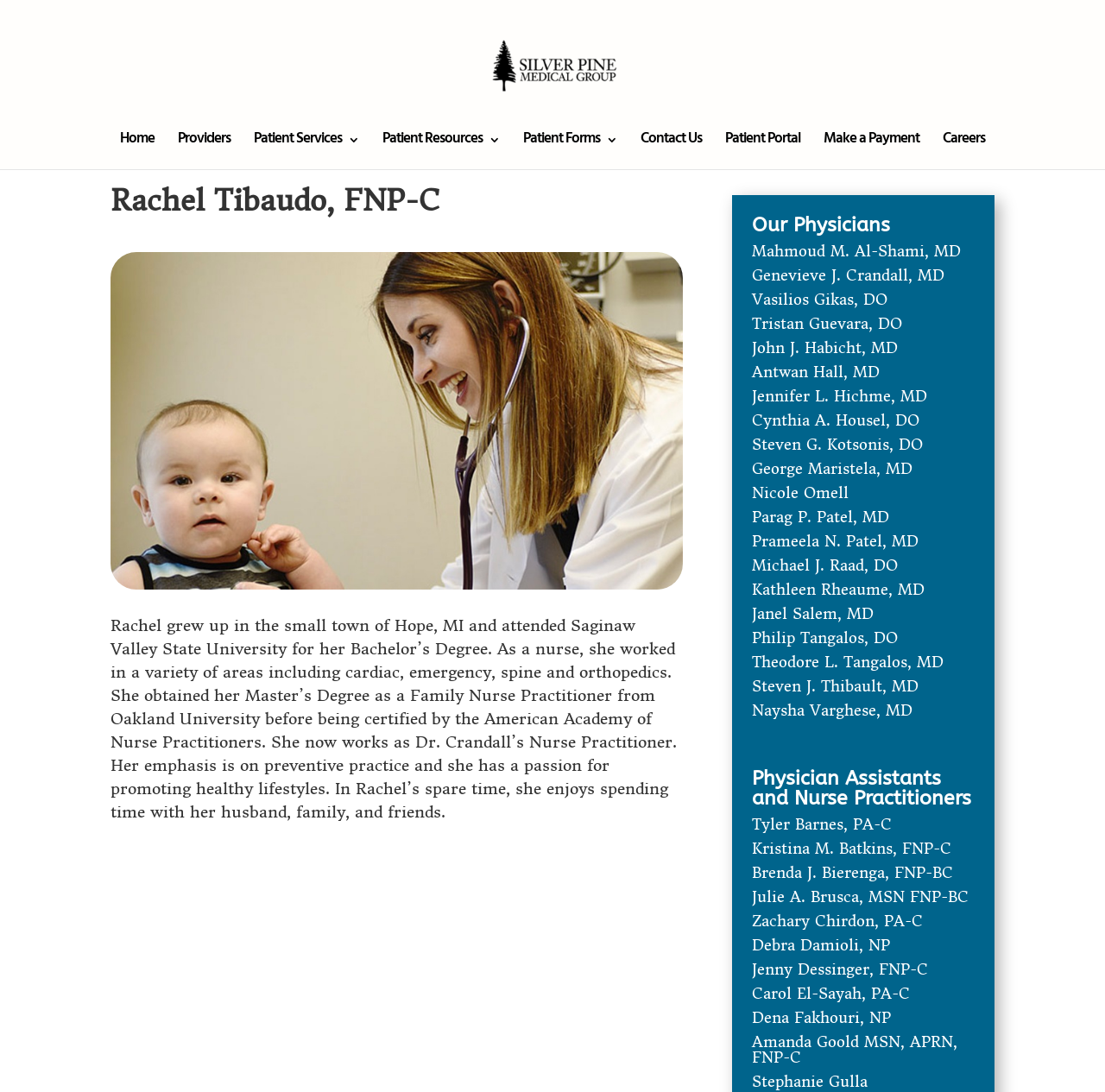What is the degree of Genevieve J. Crandall?
Provide a well-explained and detailed answer to the question.

According to the webpage, Genevieve J. Crandall's degree is MD, as mentioned in her heading.